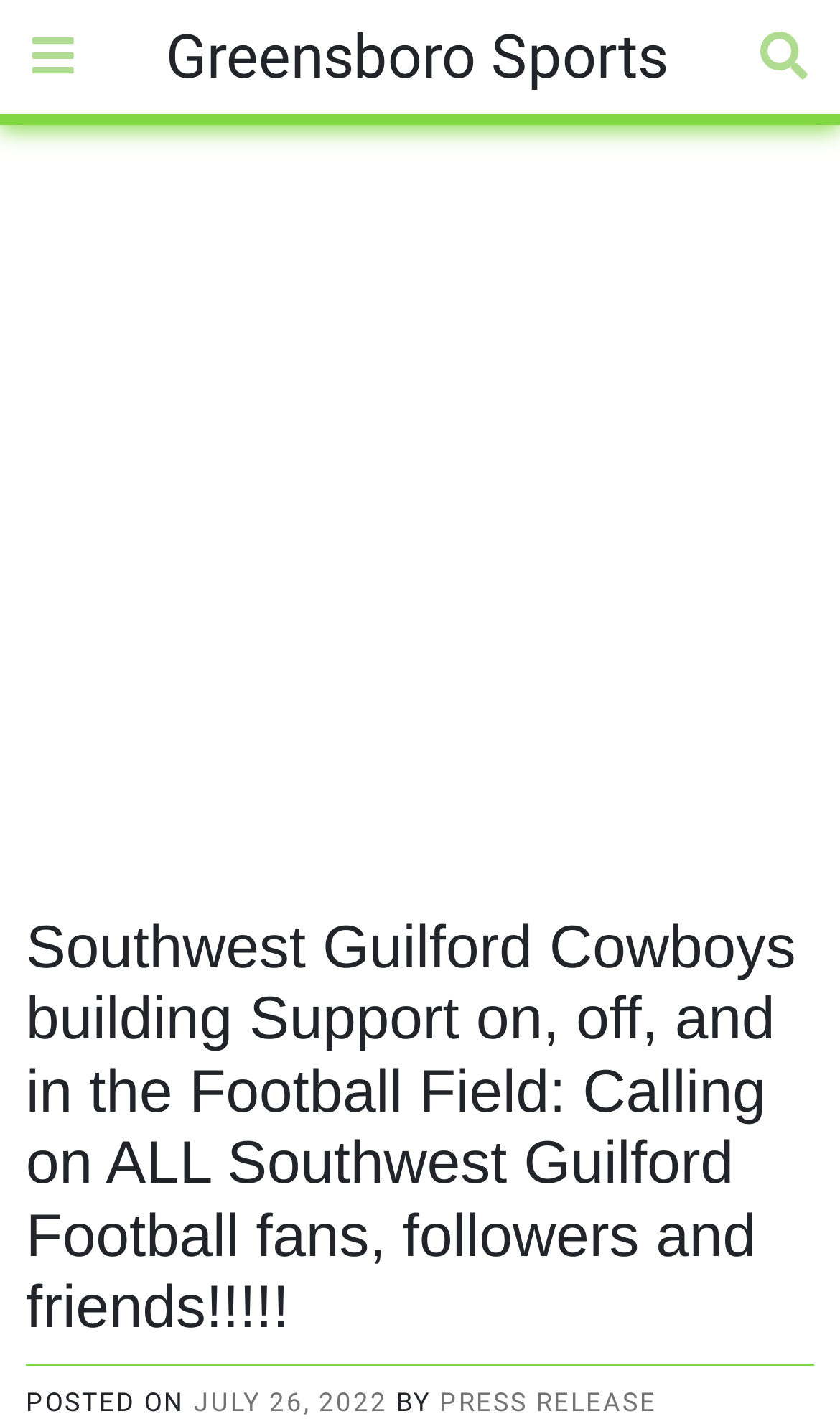What is the name of the football team?
Give a detailed response to the question by analyzing the screenshot.

The name of the football team can be found in the main heading of the webpage, which is 'Southwest Guilford Cowboys building Support on, off, and in the Football Field: Calling on ALL Southwest Guilford Football fans, followers and friends!!!!!'.